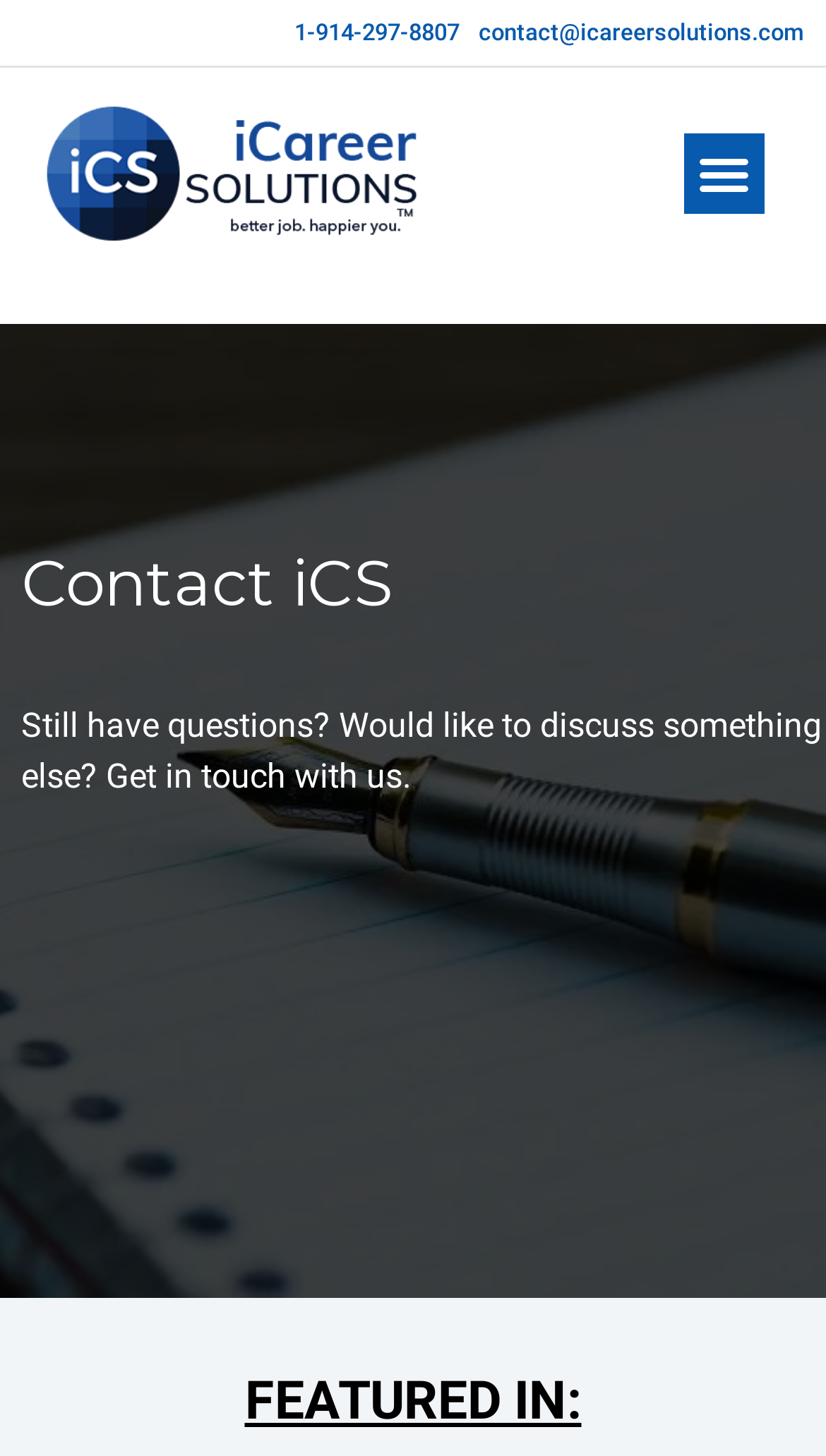Bounding box coordinates are specified in the format (top-left x, top-left y, bottom-right x, bottom-right y). All values are floating point numbers bounded between 0 and 1. Please provide the bounding box coordinate of the region this sentence describes: alt="iCareerSolutions Logo"

[0.05, 0.072, 0.512, 0.167]